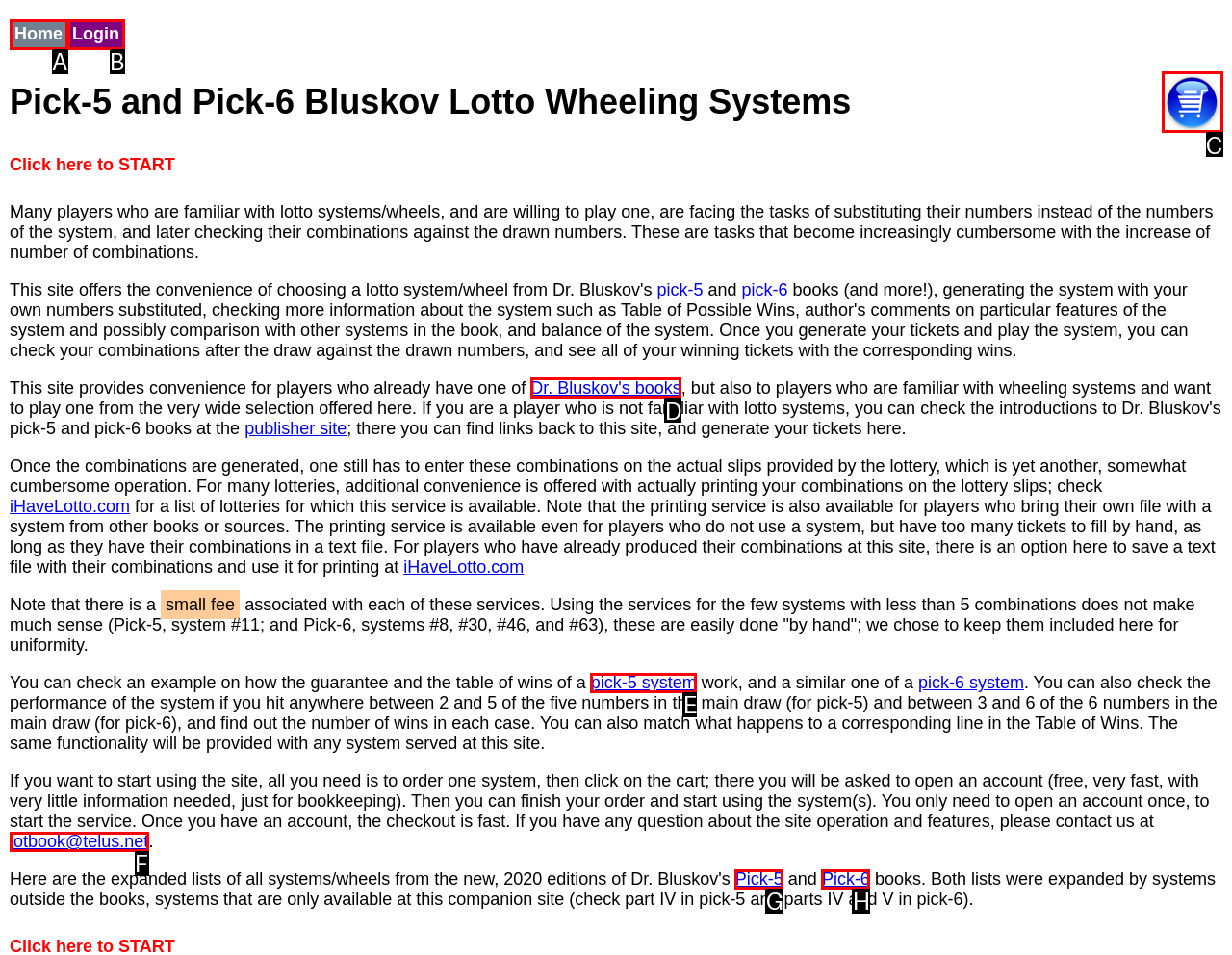Indicate the HTML element to be clicked to accomplish this task: Click on the 'Dr. Bluskov's books' link Respond using the letter of the correct option.

D